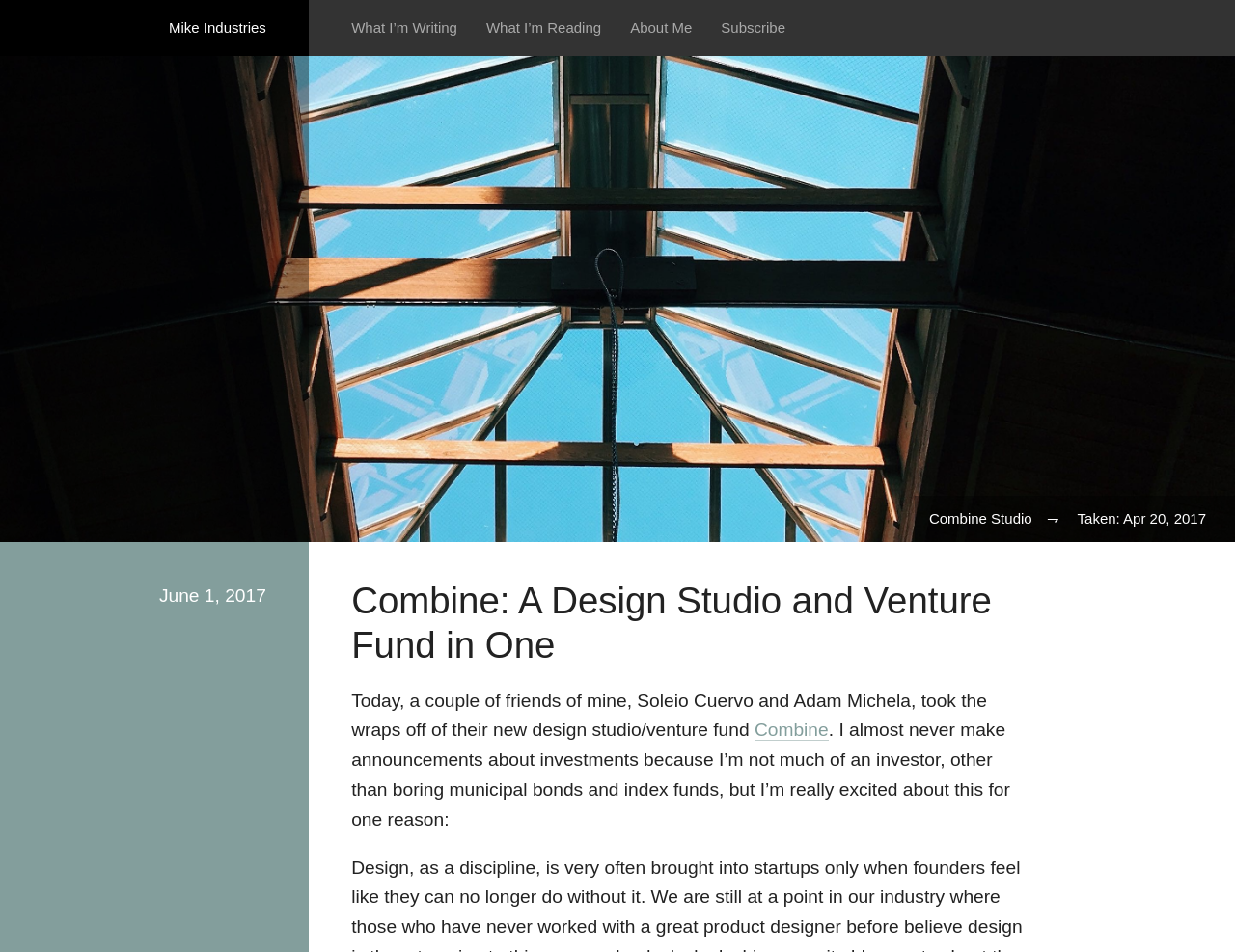Given the element description Combine, identify the bounding box coordinates for the UI element on the webpage screenshot. The format should be (top-left x, top-left y, bottom-right x, bottom-right y), with values between 0 and 1.

[0.611, 0.756, 0.671, 0.779]